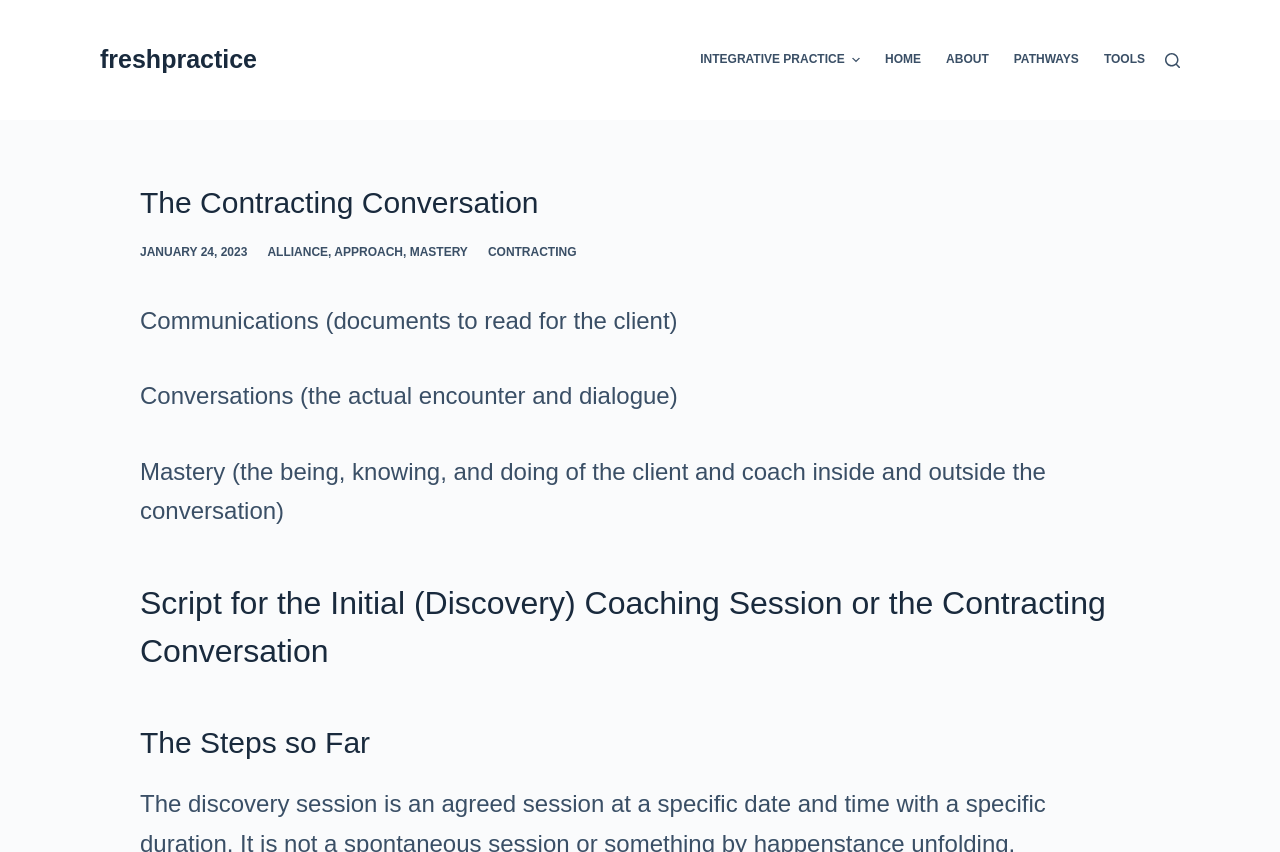Can you specify the bounding box coordinates for the region that should be clicked to fulfill this instruction: "Search for something".

[0.91, 0.062, 0.922, 0.079]